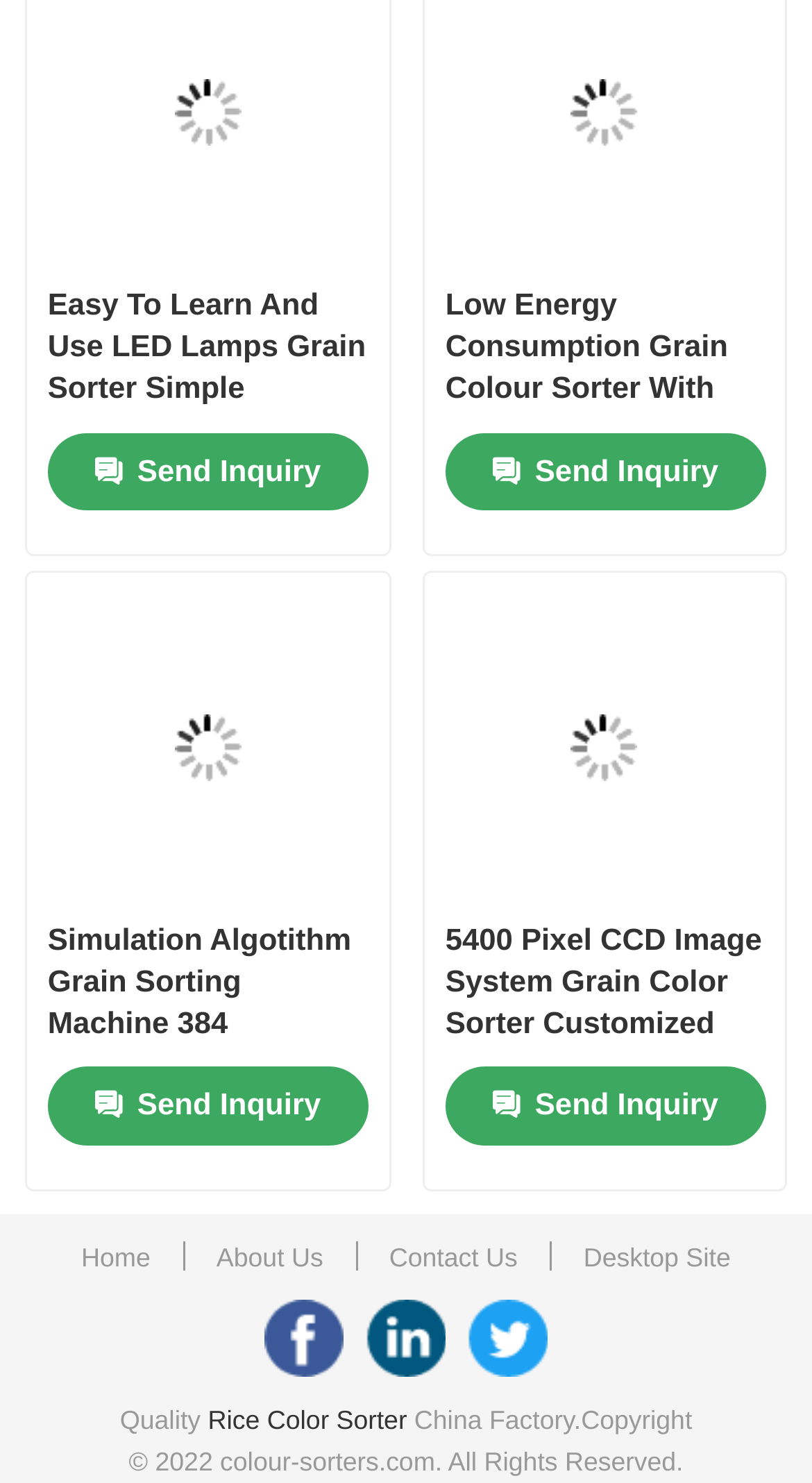Could you specify the bounding box coordinates for the clickable section to complete the following instruction: "View the 'Rice Color Sorter' product"?

[0.256, 0.948, 0.501, 0.967]